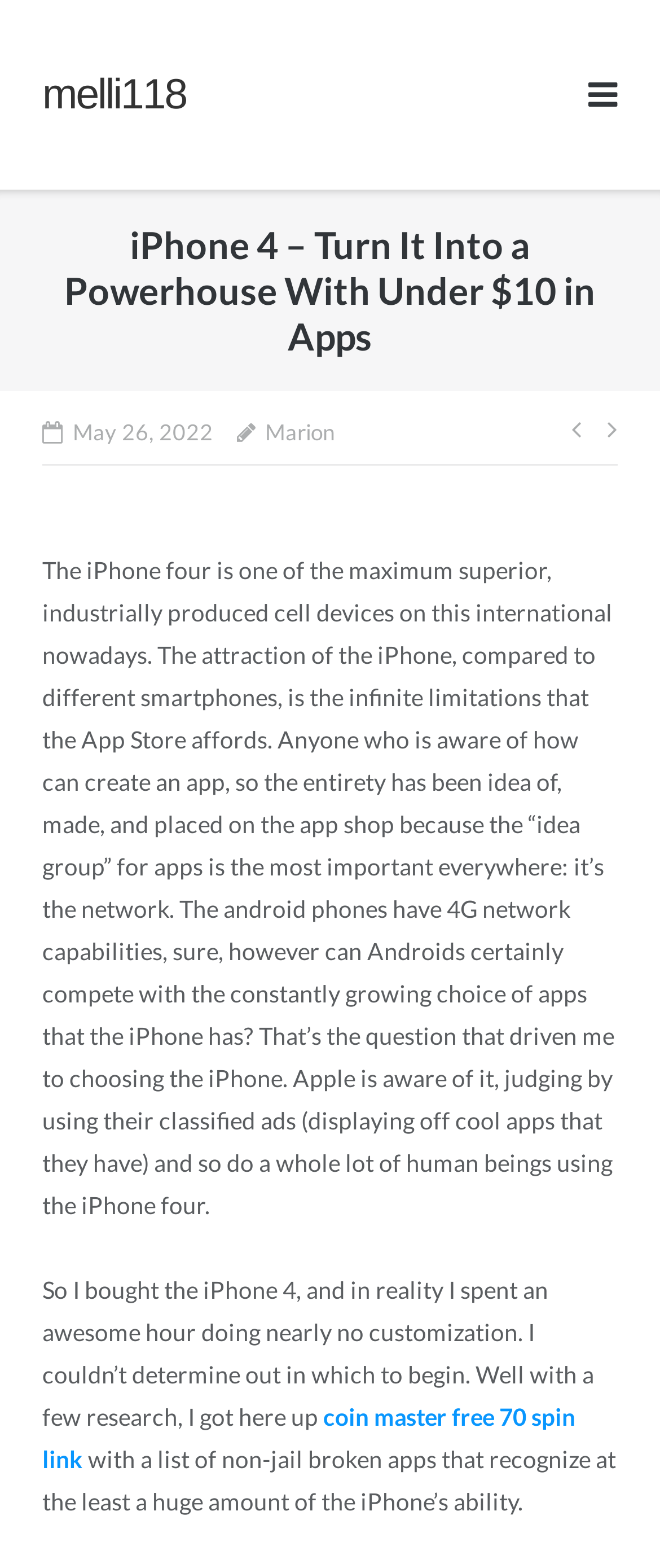What is the topic of the post?
Provide a short answer using one word or a brief phrase based on the image.

iPhone 4